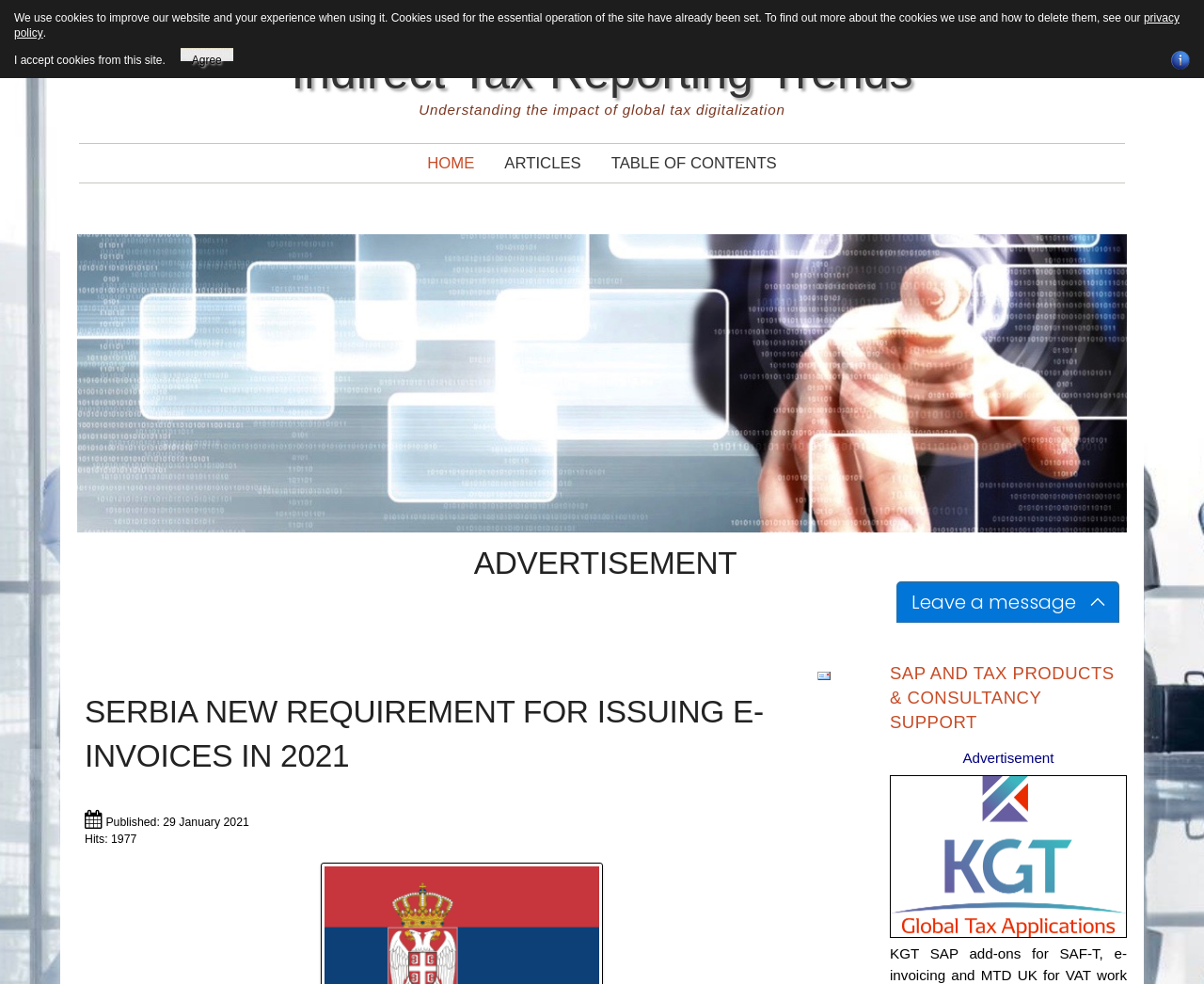Give a concise answer using one word or a phrase to the following question:
What is the topic of the article?

E-invoices in Serbia